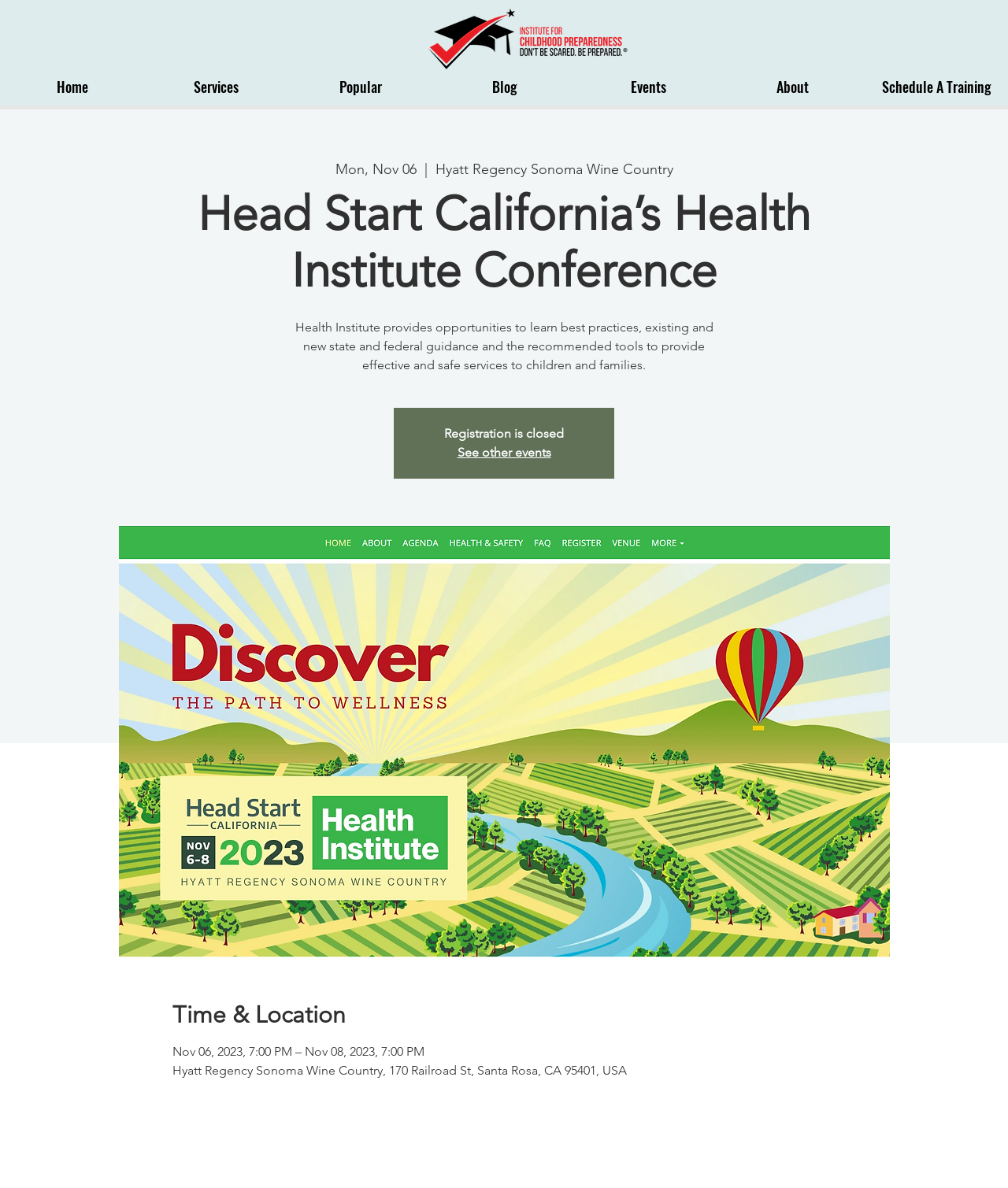Please answer the following question using a single word or phrase: 
What is the date of the conference?

Nov 06, 2023